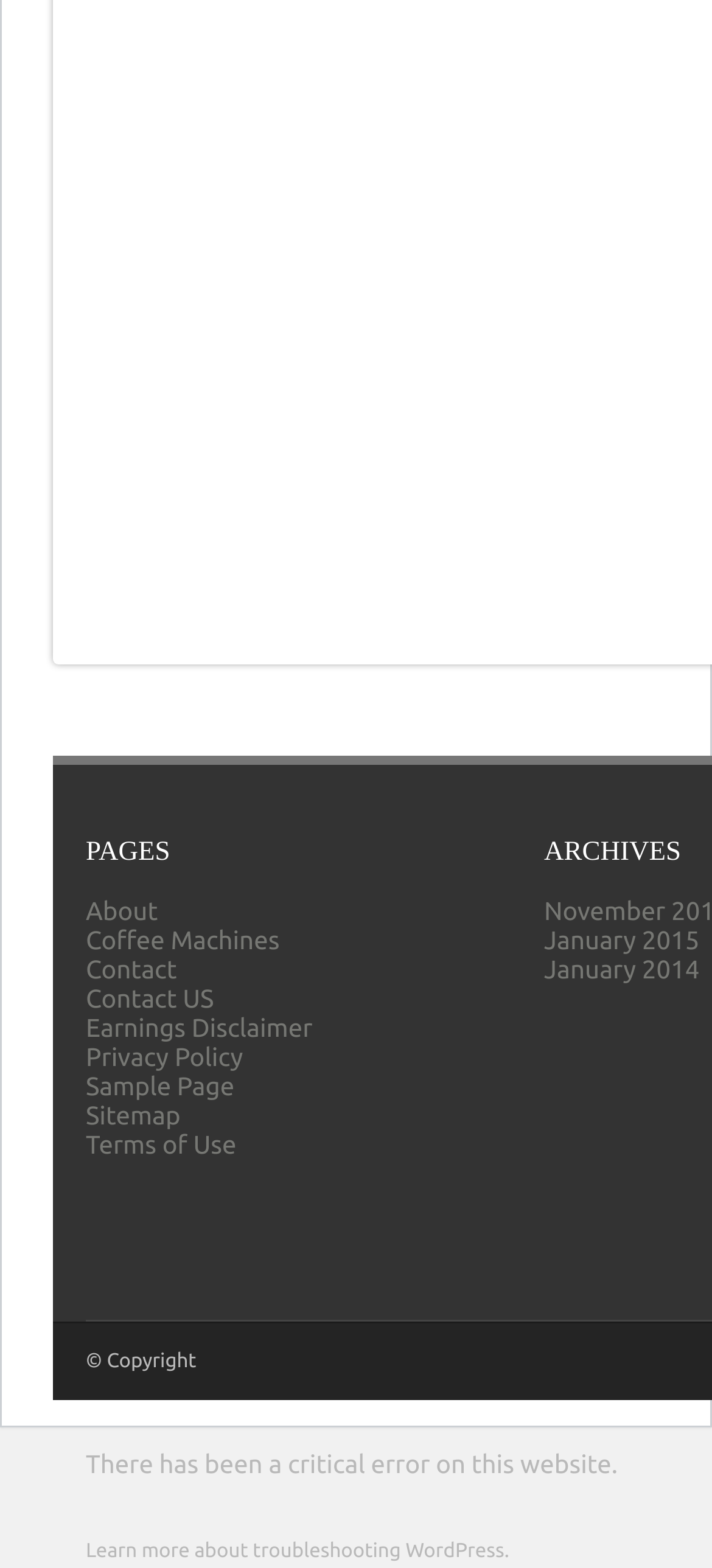Find the bounding box coordinates for the HTML element specified by: "Earnings Disclaimer".

[0.121, 0.646, 0.439, 0.665]